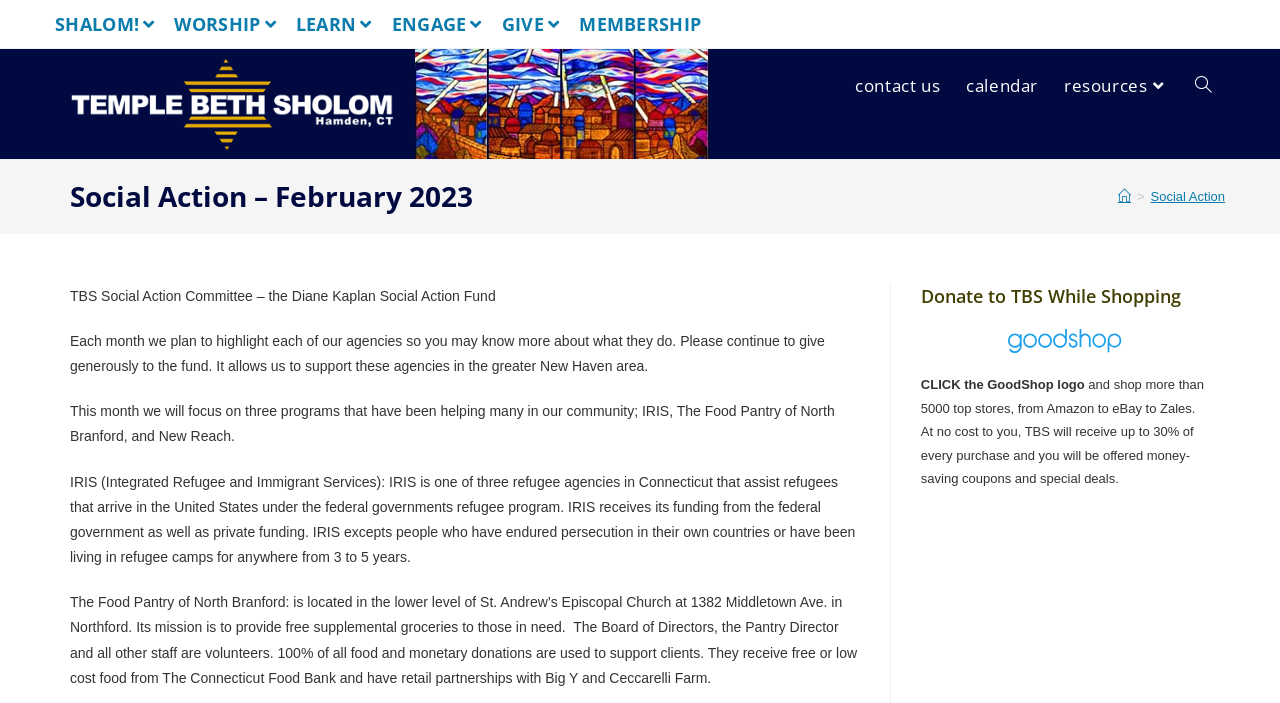Locate the bounding box coordinates of the area where you should click to accomplish the instruction: "Click the 'SHALOM!' link".

[0.043, 0.011, 0.125, 0.057]